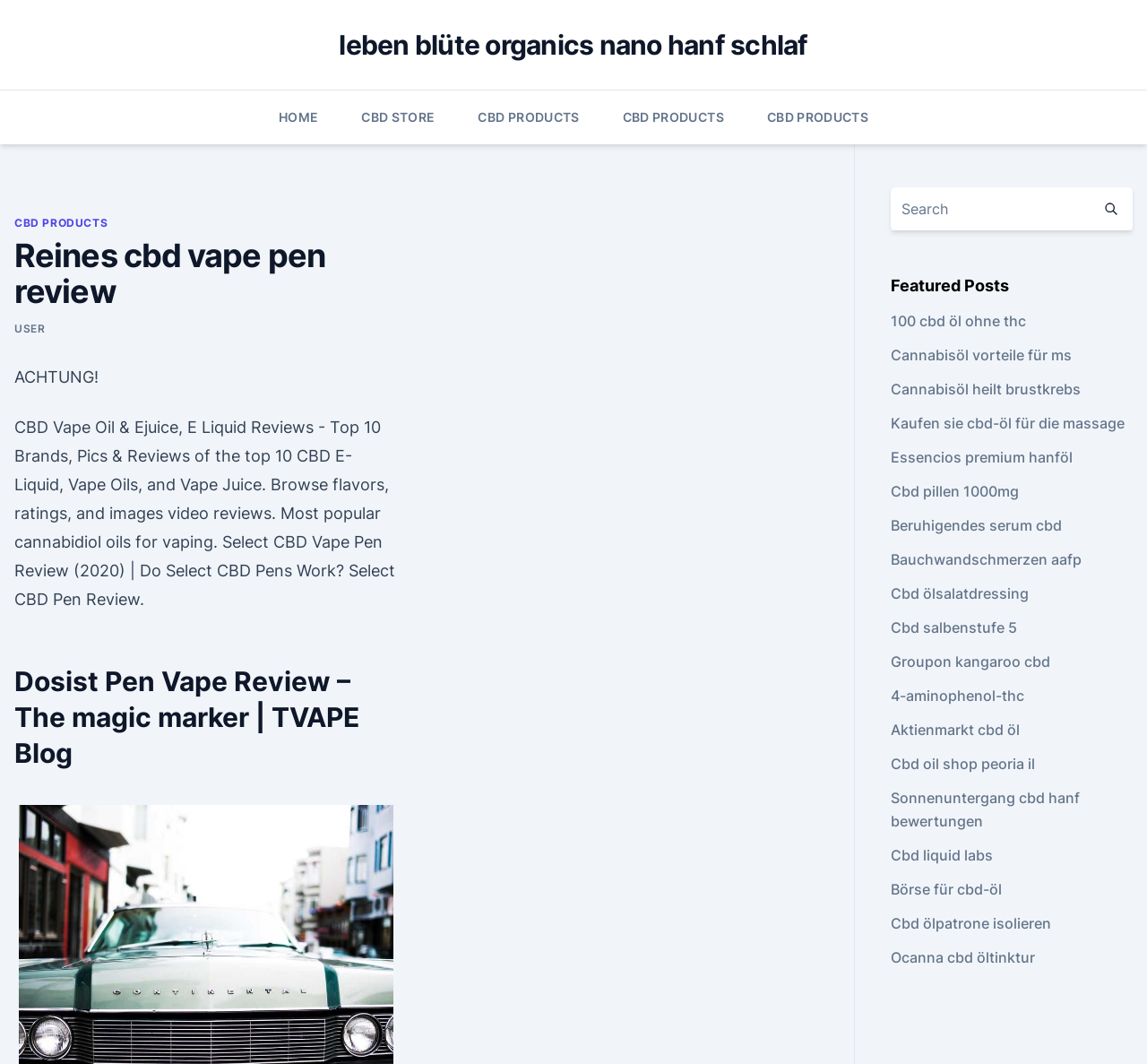Using the provided element description, identify the bounding box coordinates as (top-left x, top-left y, bottom-right x, bottom-right y). Ensure all values are between 0 and 1. Description: Cbd pillen 1000mg

[0.776, 0.453, 0.888, 0.47]